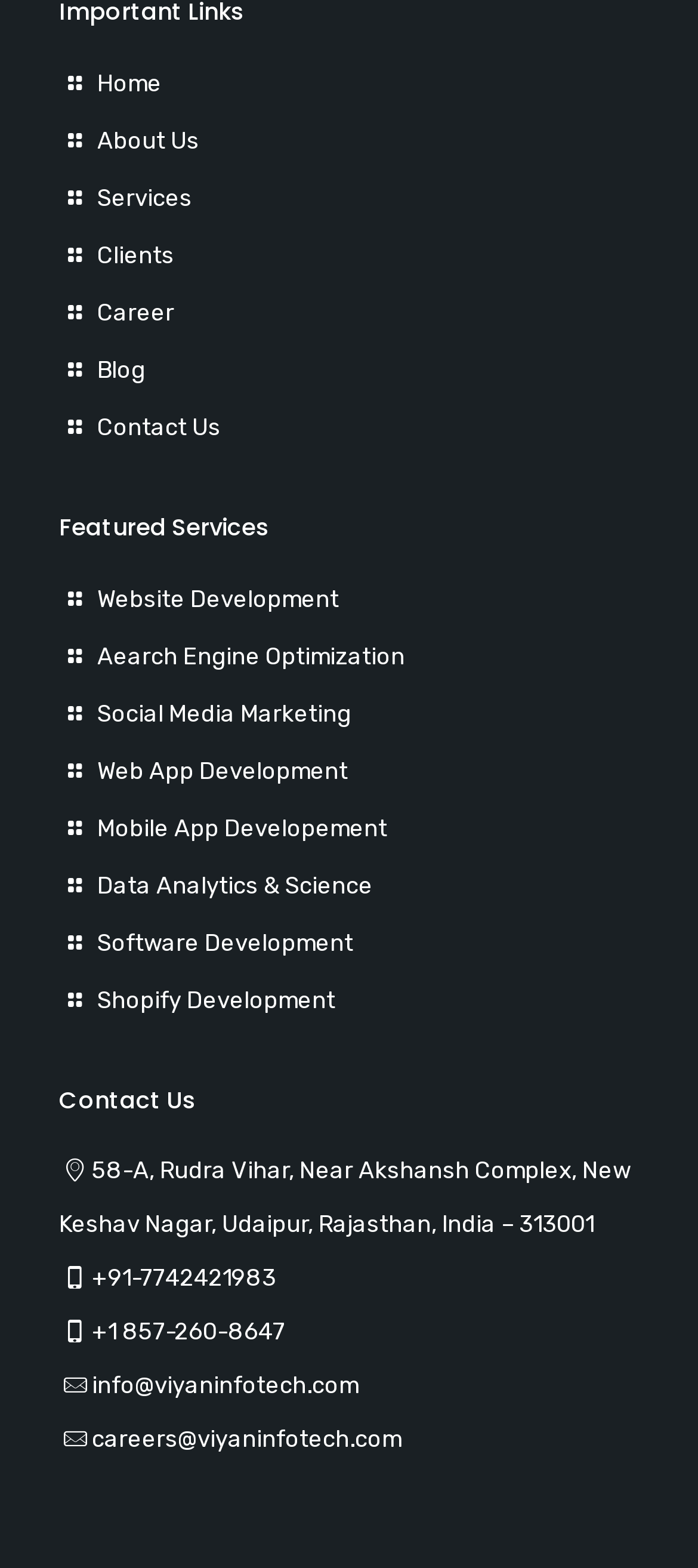Provide the bounding box coordinates for the area that should be clicked to complete the instruction: "view featured services".

[0.085, 0.326, 0.915, 0.347]